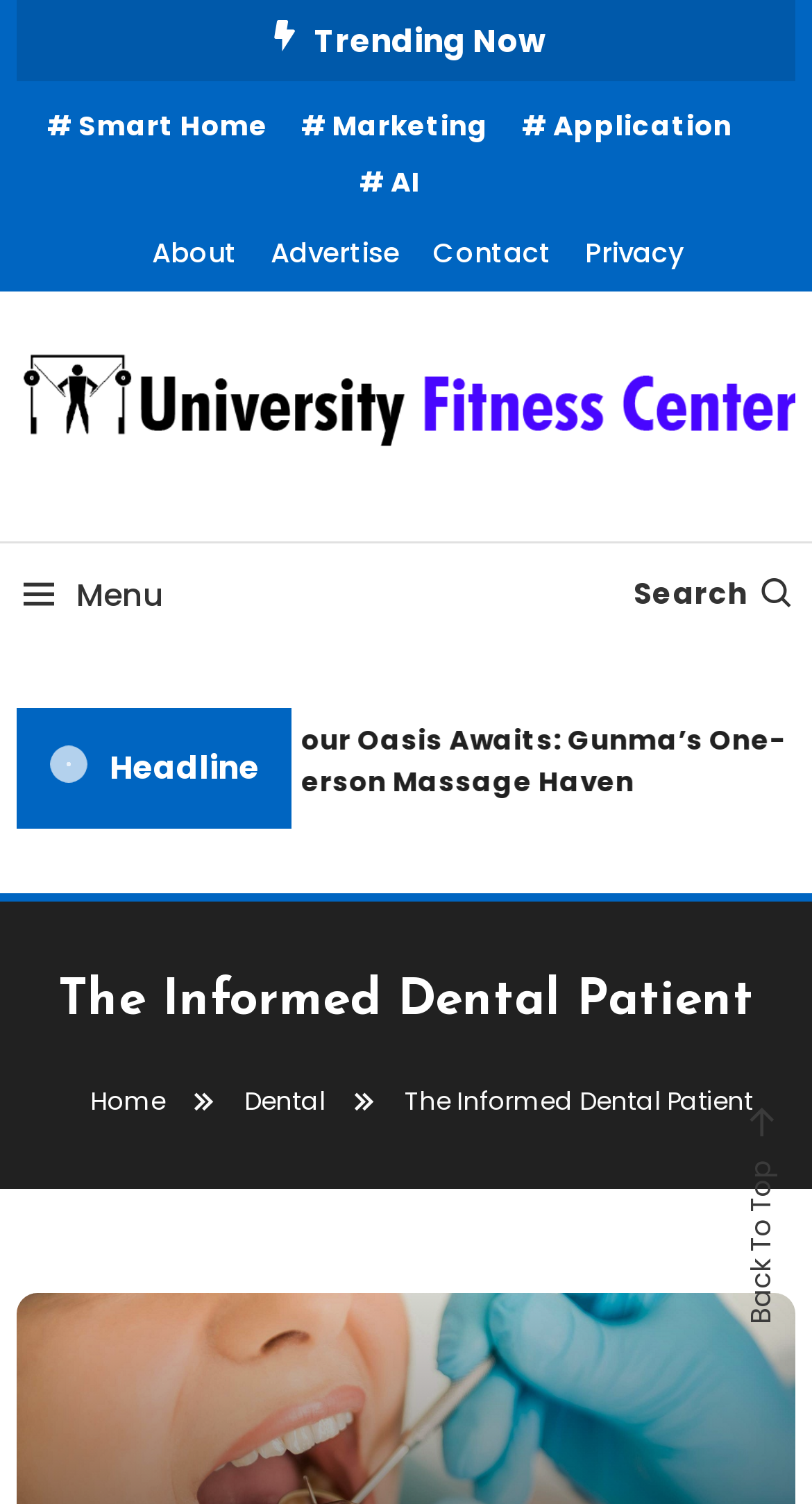How many main categories are listed under 'Trending Now'?
Examine the image and provide an in-depth answer to the question.

I counted the number of links under 'Trending Now', which are '#Smart Home', '#Marketing', '#Application', and '#AI', totaling four main categories.